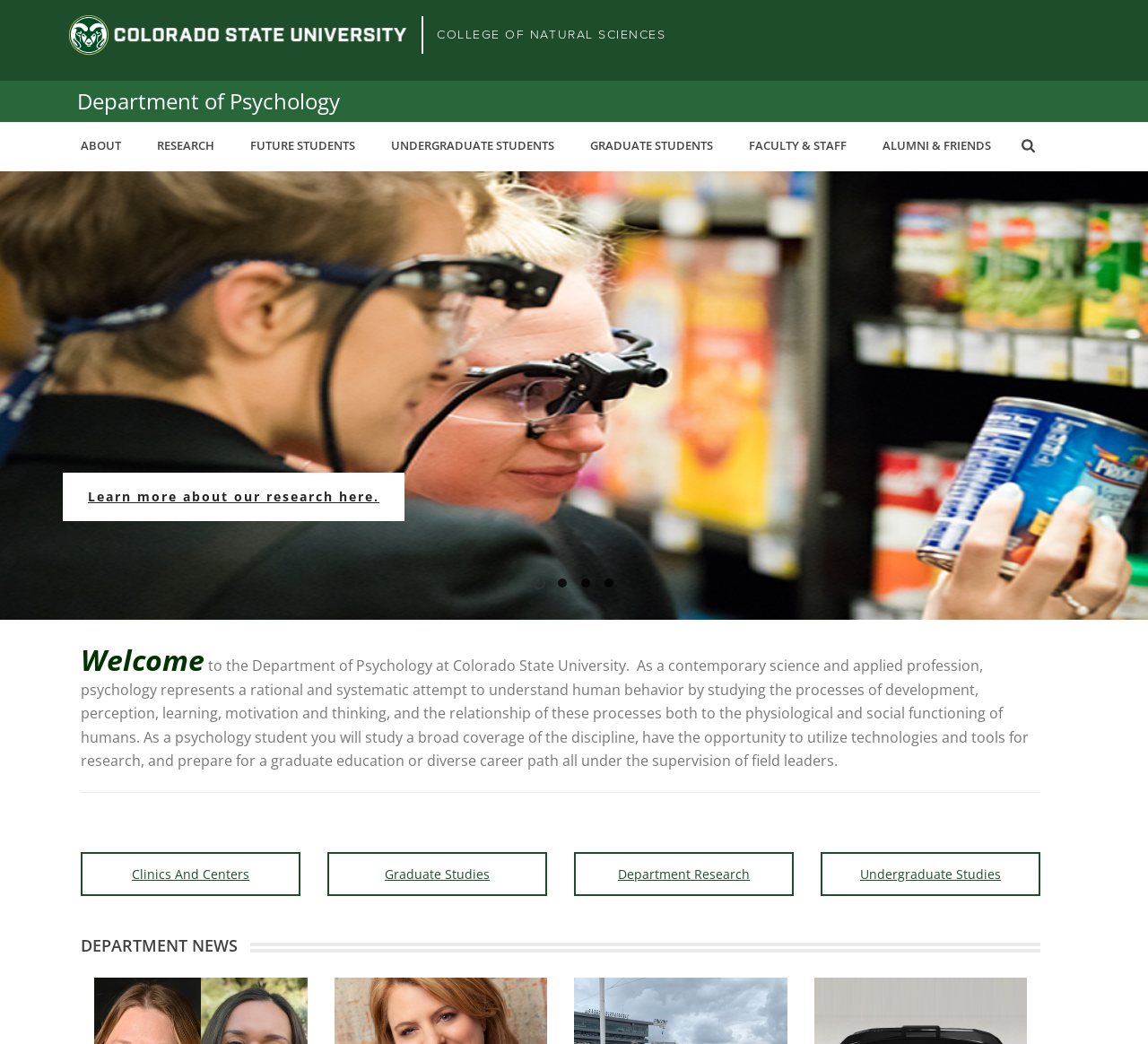Please determine the bounding box coordinates of the area that needs to be clicked to complete this task: 'Visit the 'Department of Psychology' homepage'. The coordinates must be four float numbers between 0 and 1, formatted as [left, top, right, bottom].

[0.067, 0.083, 0.296, 0.111]